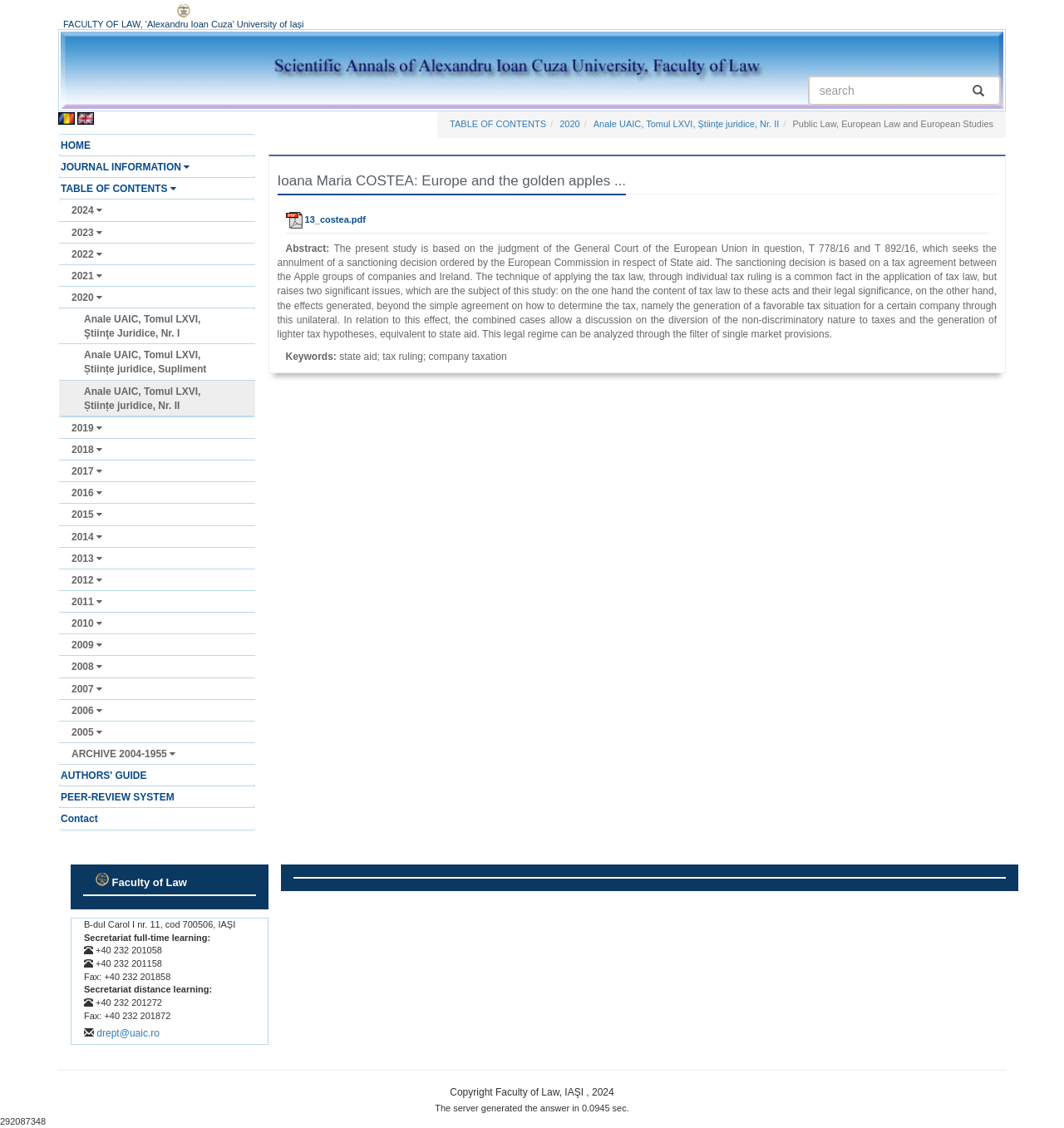Please locate the bounding box coordinates of the element's region that needs to be clicked to follow the instruction: "Apply for a job". The bounding box coordinates should be provided as four float numbers between 0 and 1, i.e., [left, top, right, bottom].

None